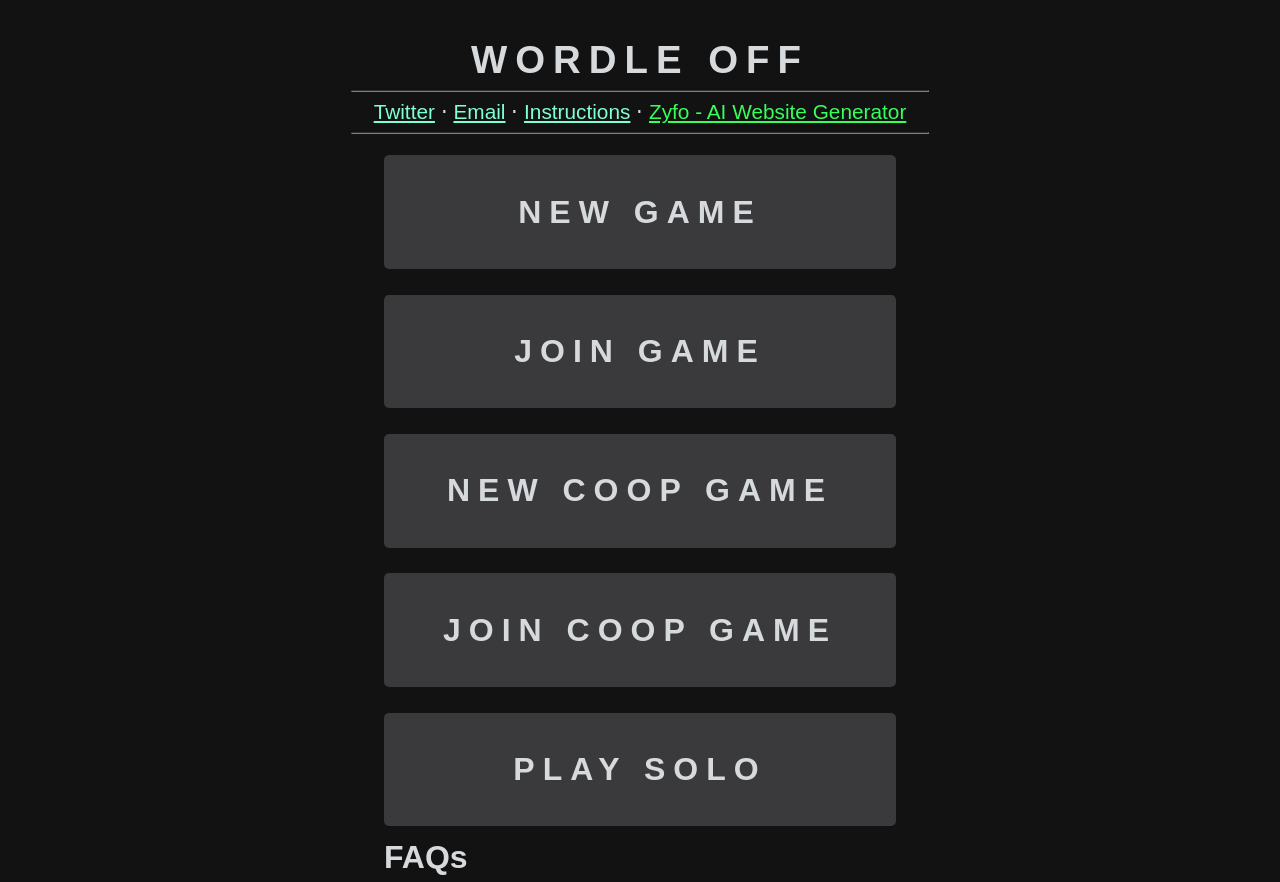Explain the contents of the webpage comprehensively.

The webpage is a game platform called "Wordle Off" where users can compete against their friends in a word puzzle game. At the top of the page, there is a large heading "WORDLE OFF" followed by a horizontal separator line. Below the separator, there are five links in a row, including "Twitter", "Email", "Instructions", and "Zyfo - AI Website Generator", separated by a small dot symbol.

Underneath the links, there is another horizontal separator line. Below this separator, there are five buttons arranged vertically, including "NEW GAME", "JOIN GAME", "NEW COOP GAME", "JOIN COOP GAME", and "PLAY SOLO". These buttons are centered on the page and take up a significant portion of the screen.

At the very bottom of the page, there is a heading "FAQs" which is likely a section for frequently asked questions about the game. Overall, the page has a simple and clean layout, with a focus on the game buttons and minimal navigation options.